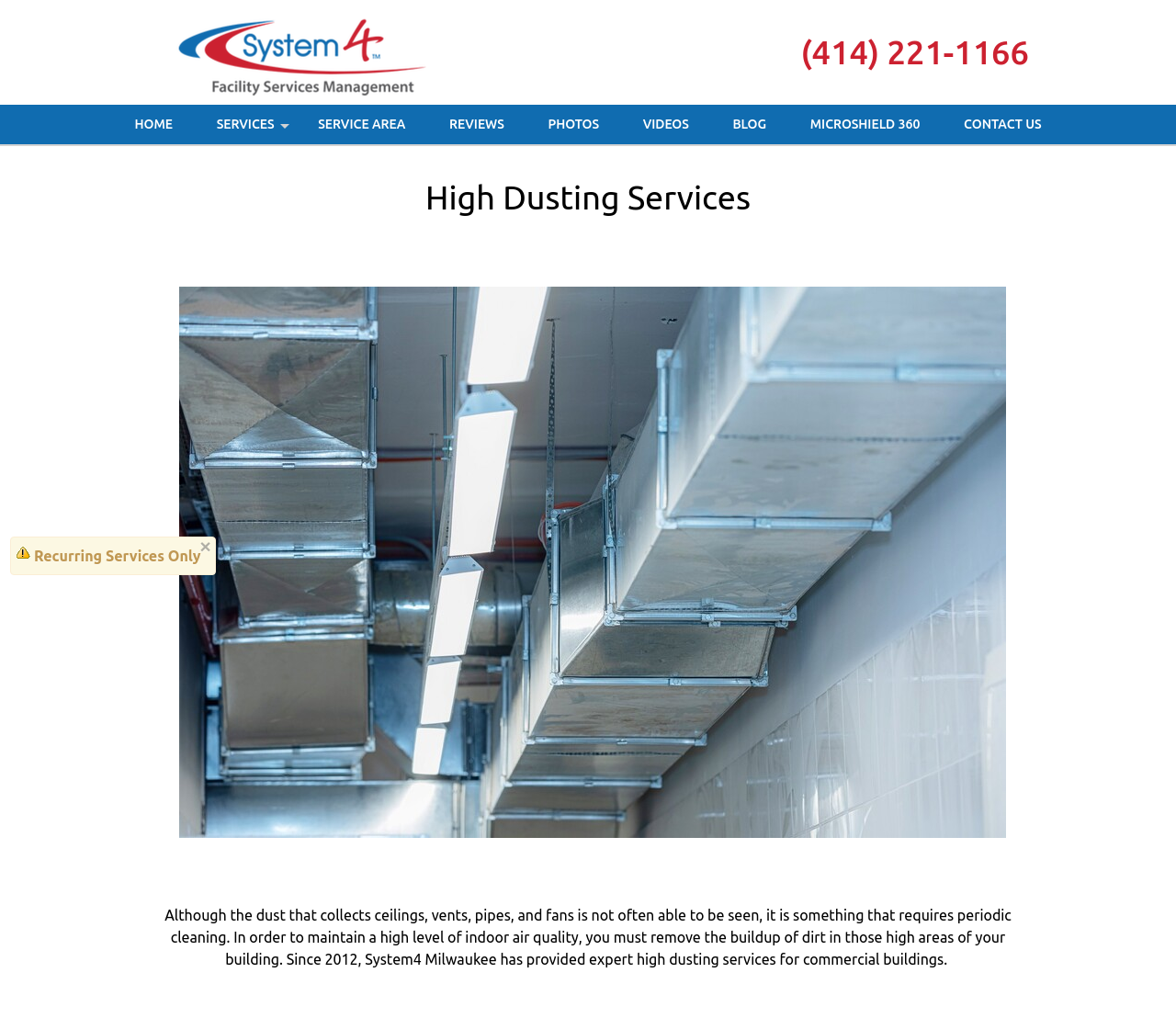Generate a detailed explanation of the webpage's features and information.

The webpage is about High Dusting services provided by System4 Milwaukee. At the top left, there is an image of the company's logo, "System4 Milwaukee". To the right of the logo, a phone number "(414) 221-1166" is displayed as a heading, which is also a clickable link. 

Below the logo and phone number, there is a navigation menu with 9 links: "HOME", "+ SERVICES", "SERVICE AREA", "REVIEWS", "PHOTOS", "VIDEOS", "BLOG", "MICROSHIELD 360", and "CONTACT US". These links are aligned horizontally and take up the full width of the page.

Below the navigation menu, there is a heading "High Dusting Services" followed by a brief paragraph explaining the importance of high dusting for maintaining indoor air quality. The paragraph is accompanied by a large image that takes up most of the page's width. The image is likely related to high dusting services.

To the right of the image, there is a small "×" symbol, and below it, a text "Recurring Services Only" is displayed.